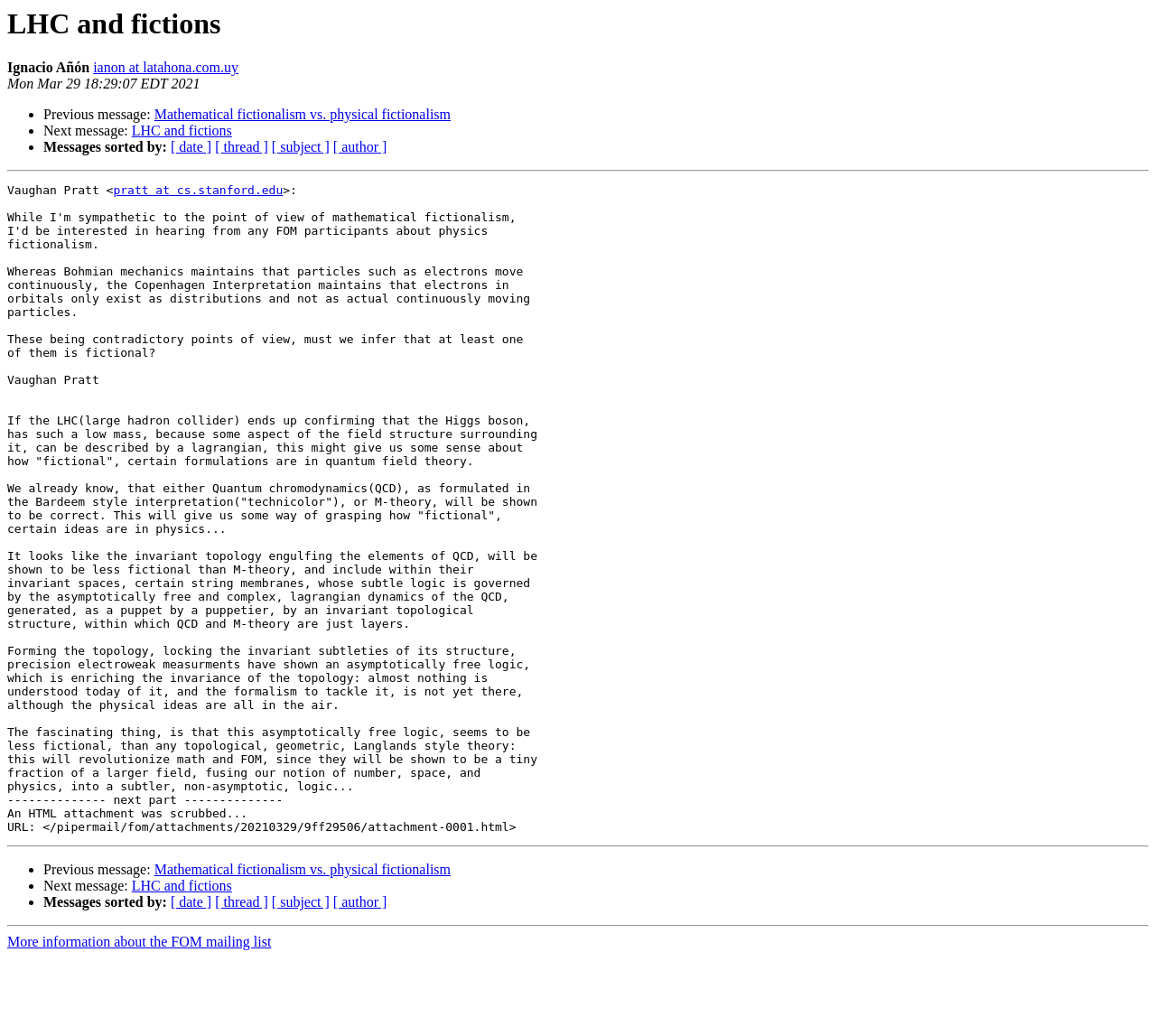Respond to the question below with a single word or phrase: What is the purpose of the links at the bottom of the page?

To navigate to other messages